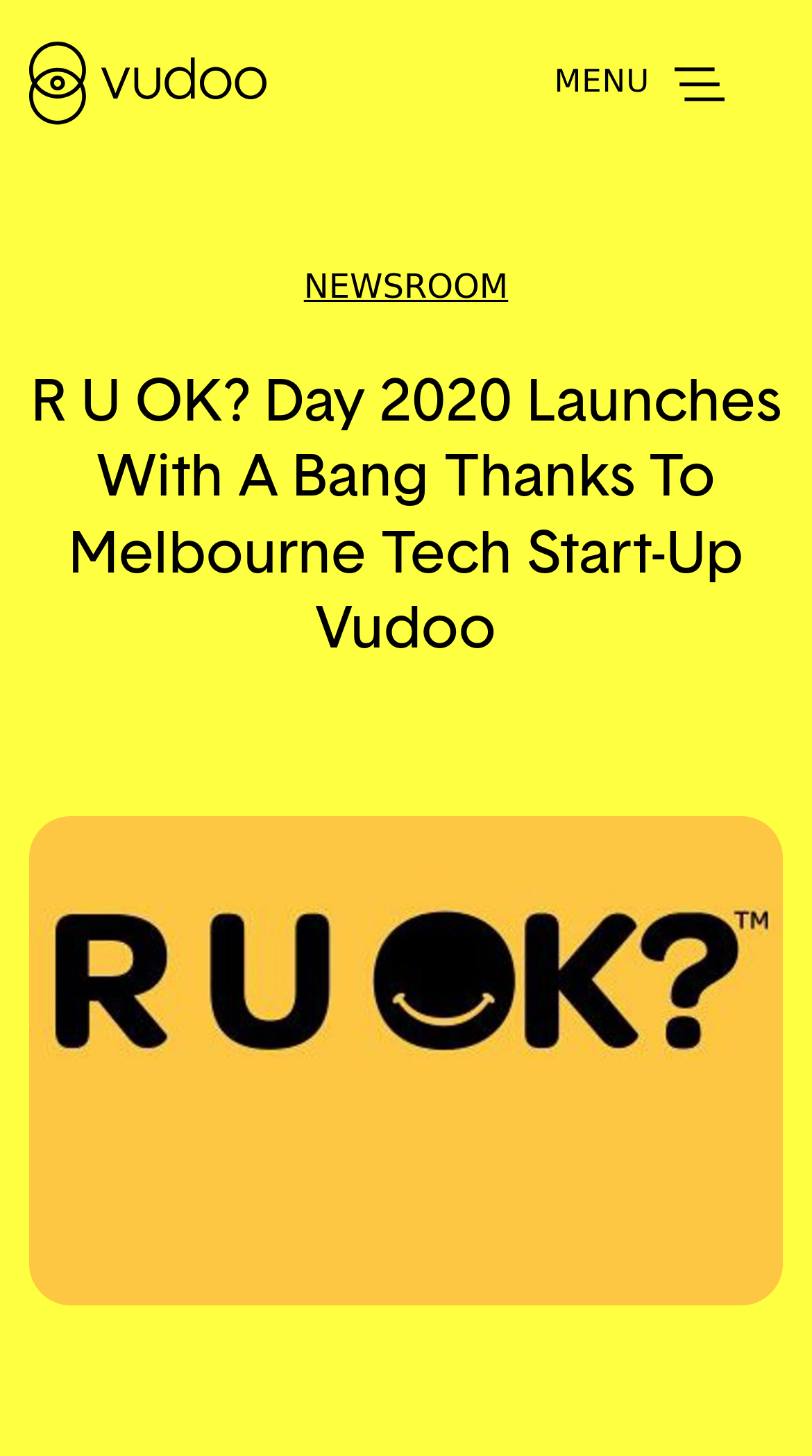Please provide a comprehensive response to the question below by analyzing the image: 
What is the purpose of the button on the top-right?

The button on the top-right has the text 'Toggle navigation' and is associated with a navigation menu, which suggests that its purpose is to toggle the navigation menu.